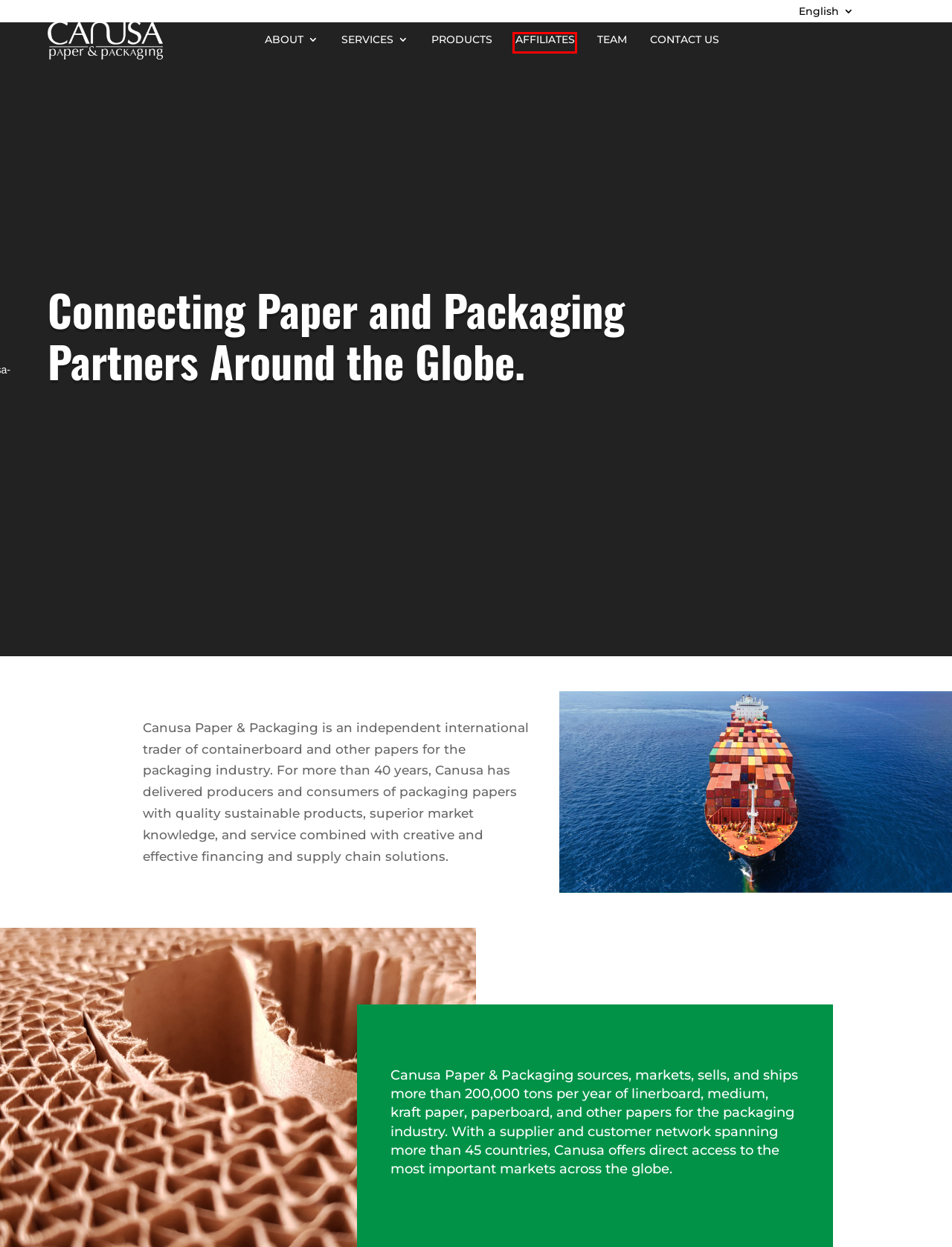Given a screenshot of a webpage with a red bounding box around a UI element, please identify the most appropriate webpage description that matches the new webpage after you click on the element. Here are the candidates:
A. Our Products | Canusa Corporation
B. Who We Are | Canusa Paper & Packaging
C. Our Affiliates | Canusa Corp
D. Team - Canusa Paper and Packaging
E. What is Sustainability? | Canusa Corporation
F. What We Do | Canusa Corporation
G. Contact Us - Canusa Paper and Packaging
H. Community - Canusa Paper and Packaging

C